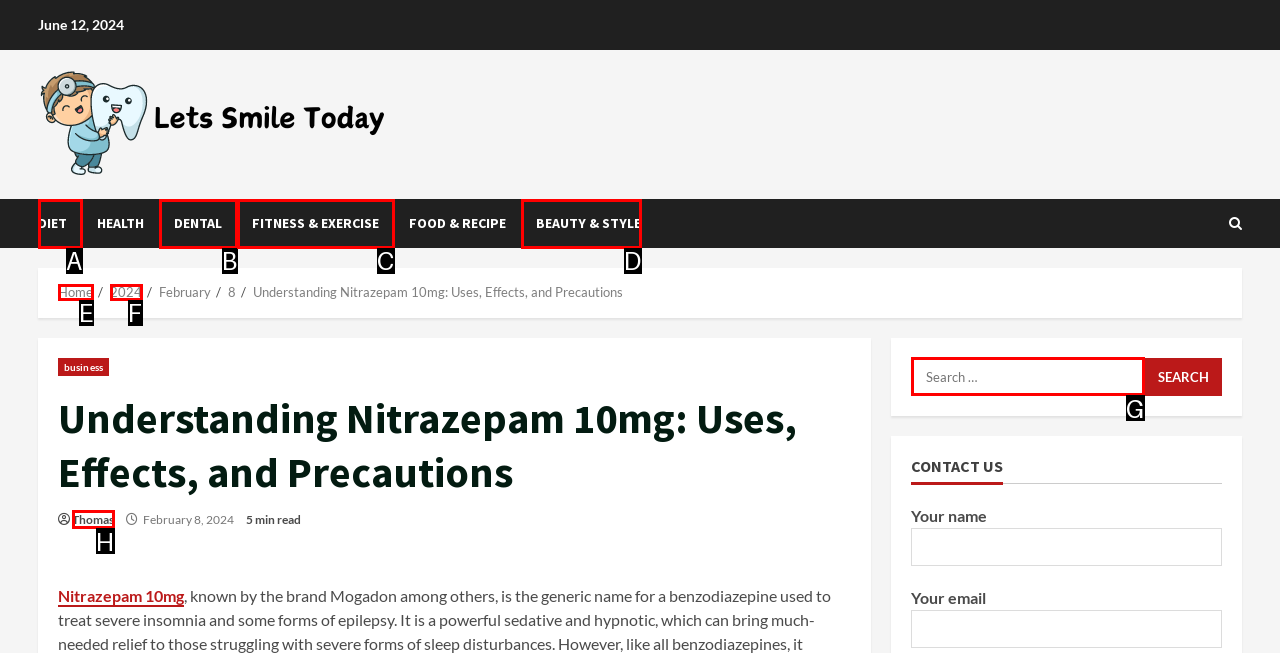Specify which HTML element I should click to complete this instruction: Search for something Answer with the letter of the relevant option.

G